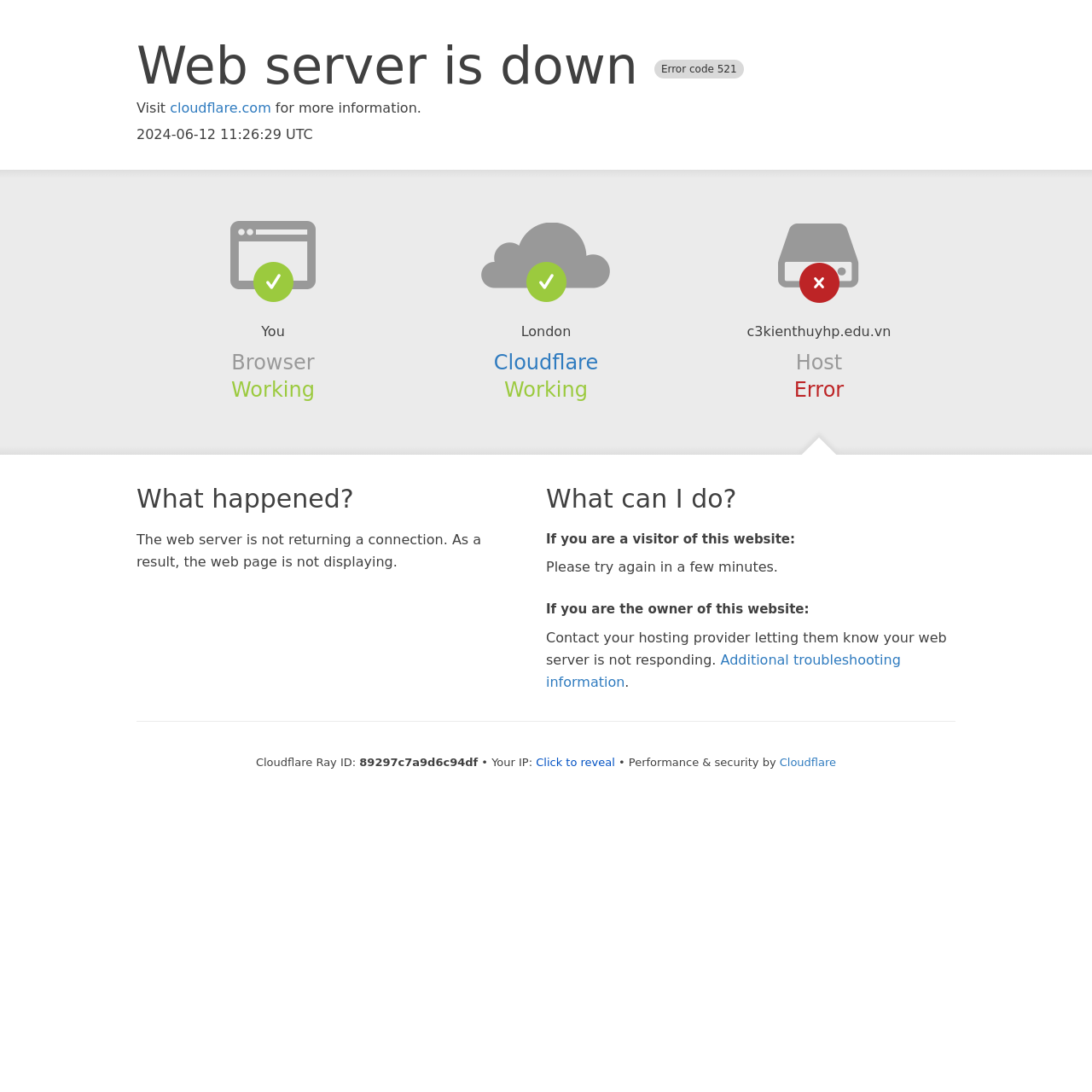Identify the bounding box coordinates of the HTML element based on this description: "Additional troubleshooting information".

[0.5, 0.597, 0.825, 0.632]